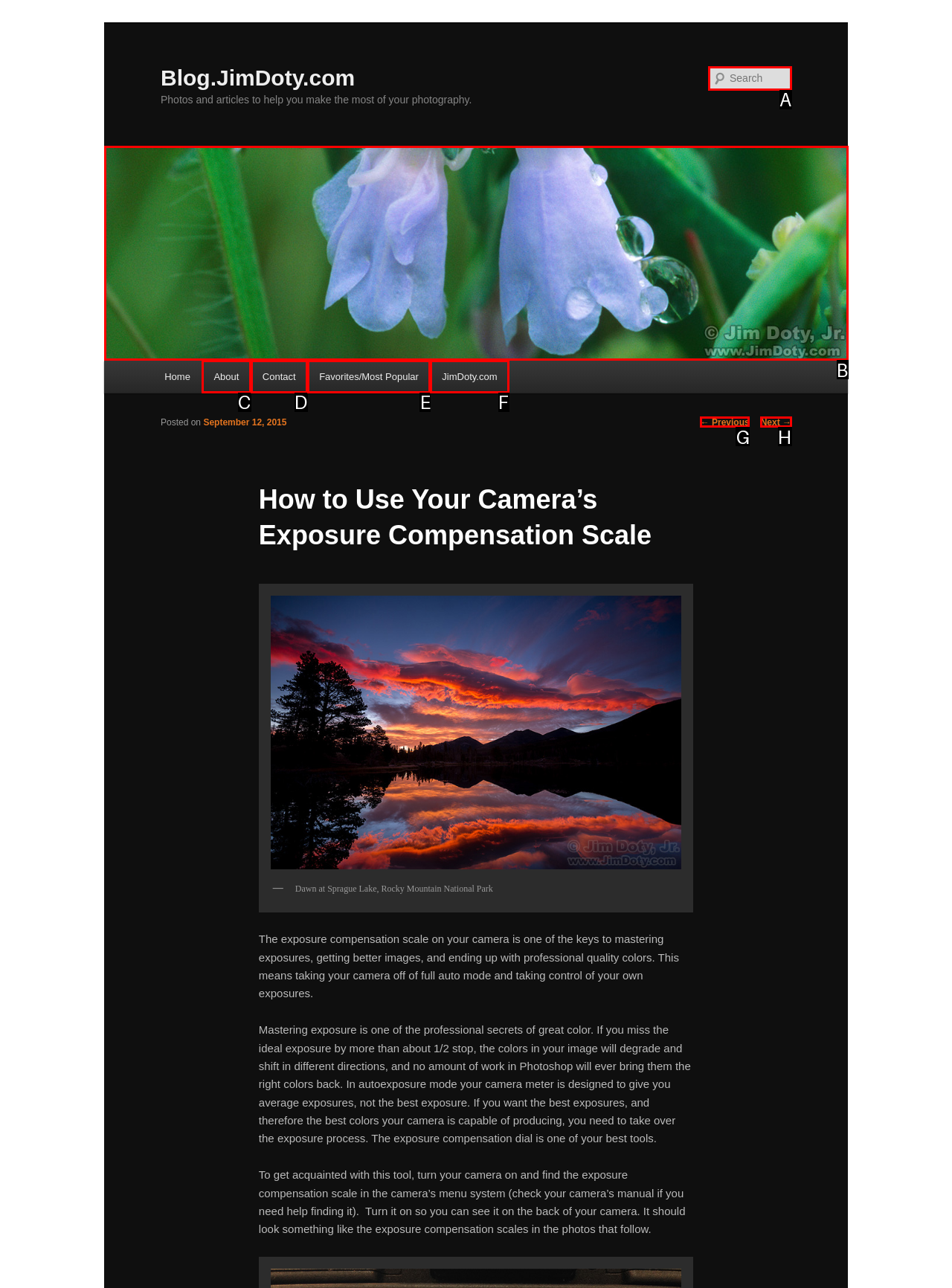Identify the UI element described as: Contact
Answer with the option's letter directly.

D